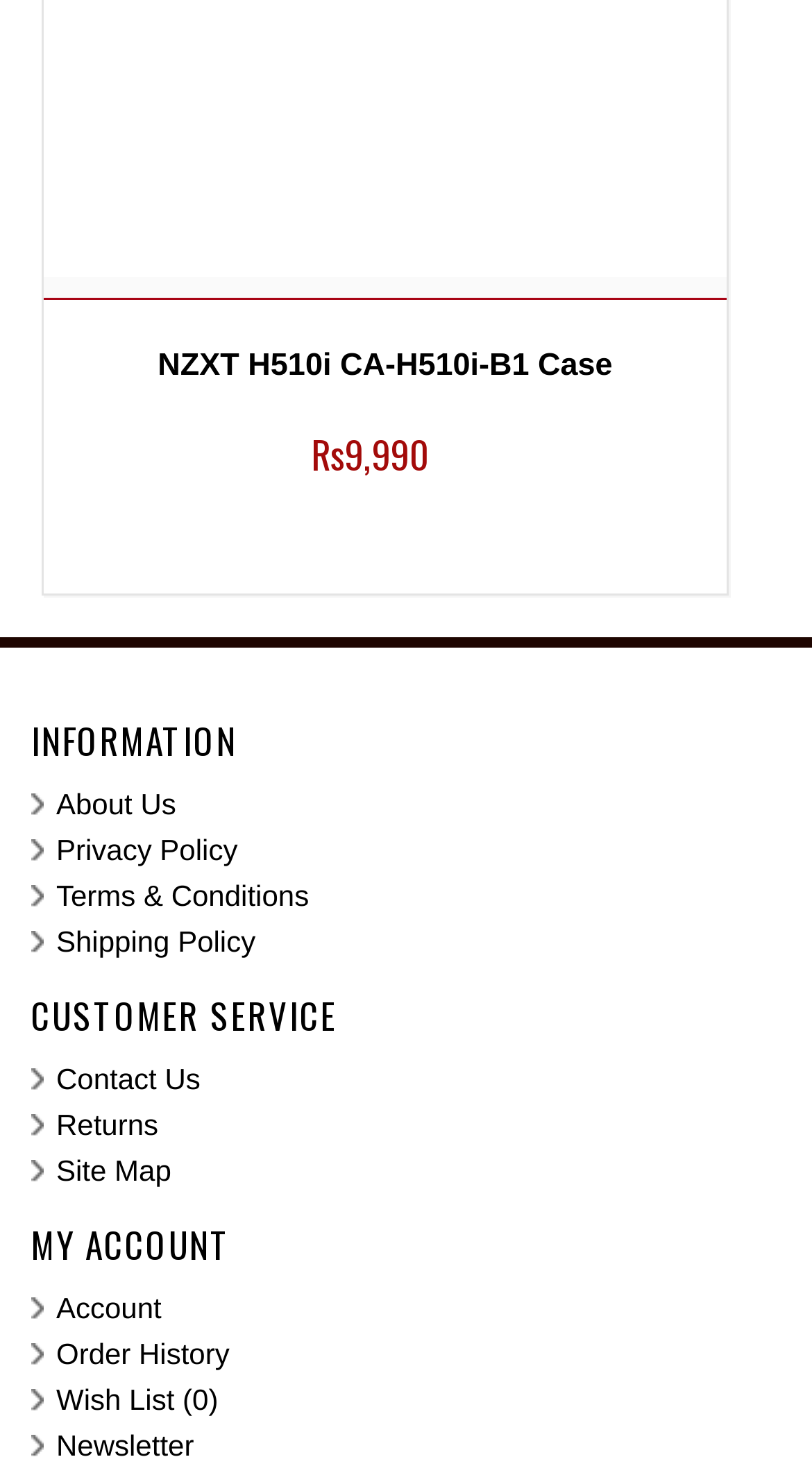Identify the bounding box coordinates of the area you need to click to perform the following instruction: "contact customer service".

[0.038, 0.717, 0.936, 0.739]